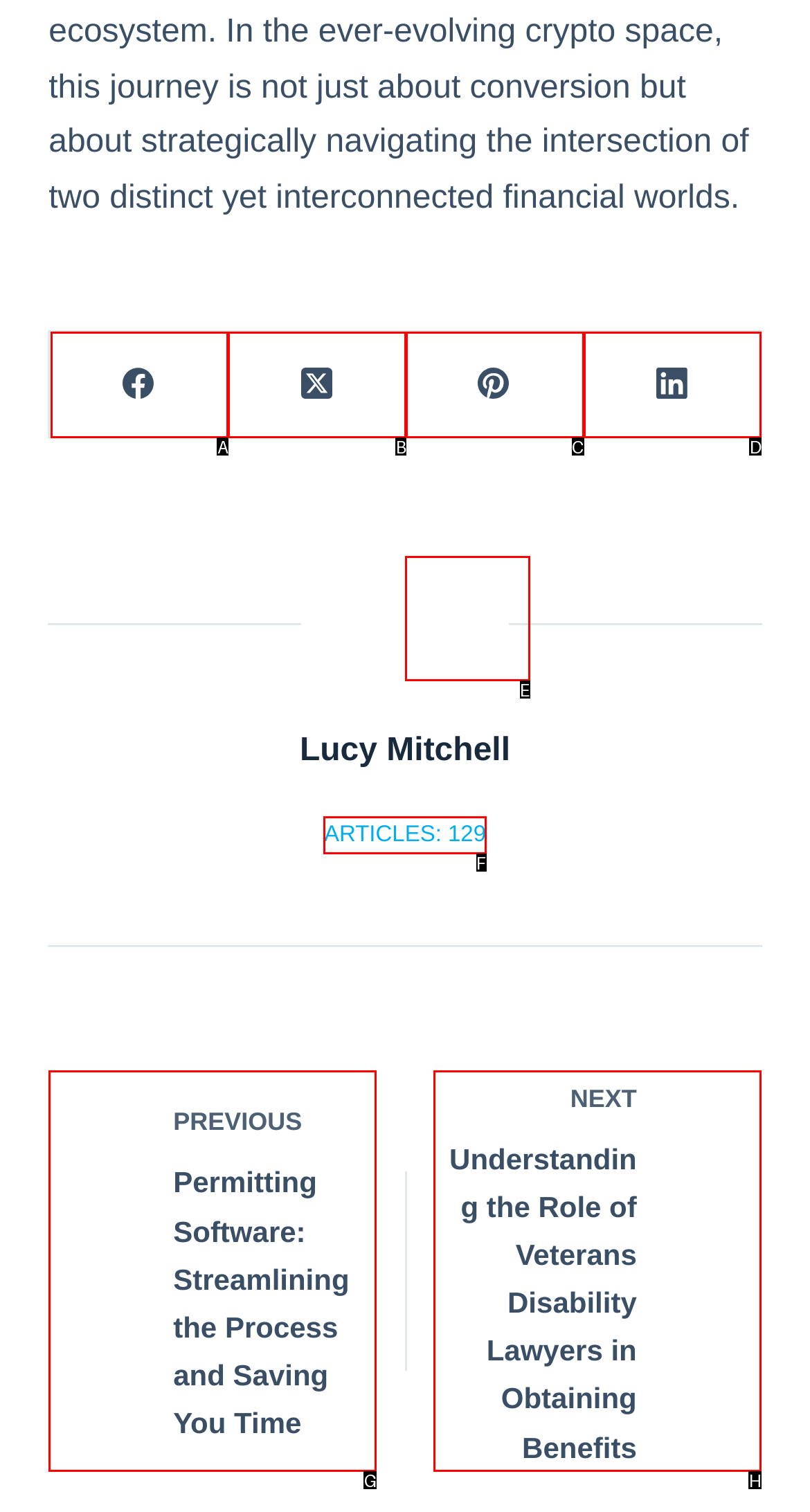From the given choices, determine which HTML element aligns with the description: aria-label="Pinterest" Respond with the letter of the appropriate option.

C